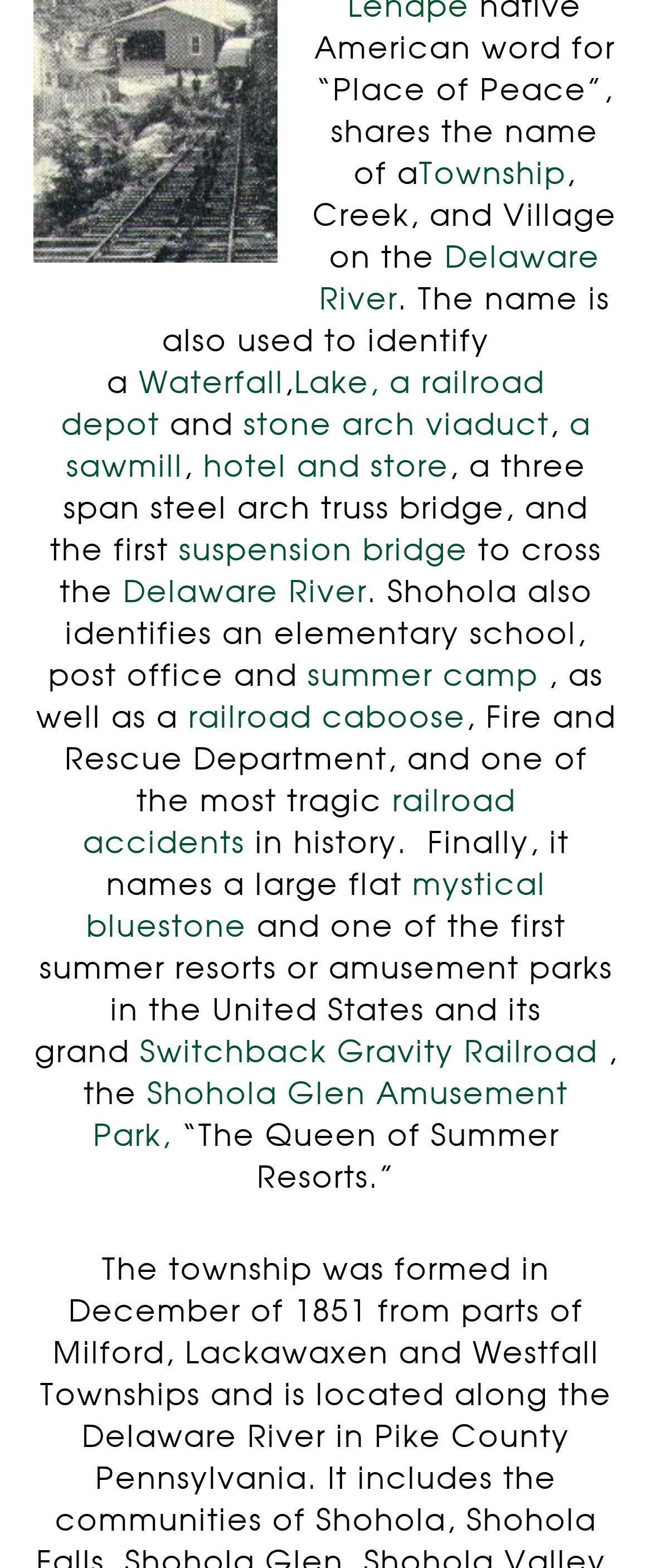Determine the bounding box coordinates for the area that should be clicked to carry out the following instruction: "Click on Township".

[0.642, 0.103, 0.868, 0.122]